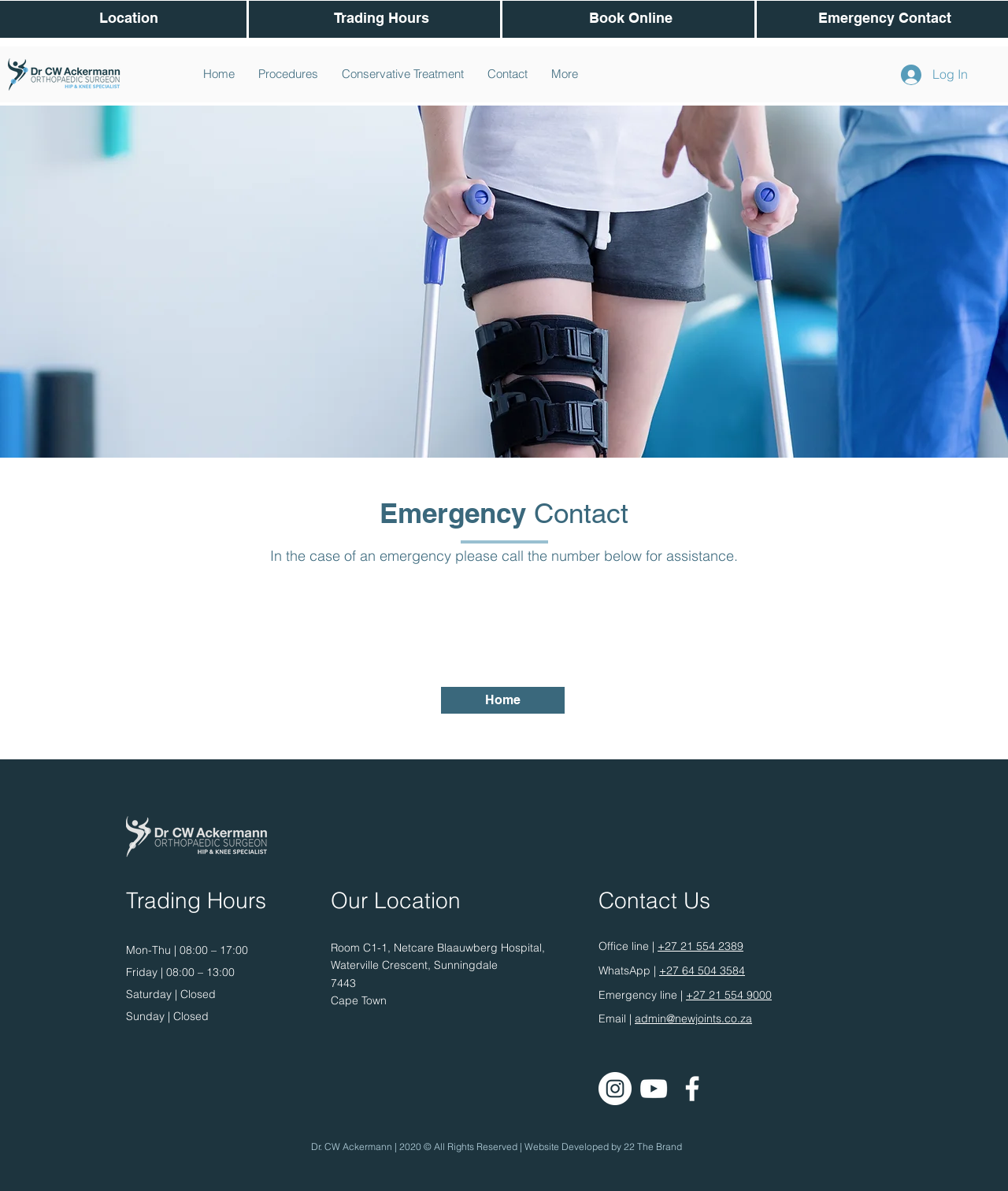What are the trading hours of Dr Ackermann's office?
Using the image, respond with a single word or phrase.

Mon-Thu 08:00-17:00, Fri 08:00-13:00, Sat-Sun Closed